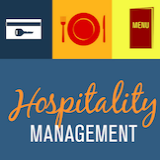What does the key card icon represent?
Can you give a detailed and elaborate answer to the question?

The key card icon is one of the icons displayed at the top of the image, and it symbolizes hotel check-in, which is a crucial aspect of hospitality management.